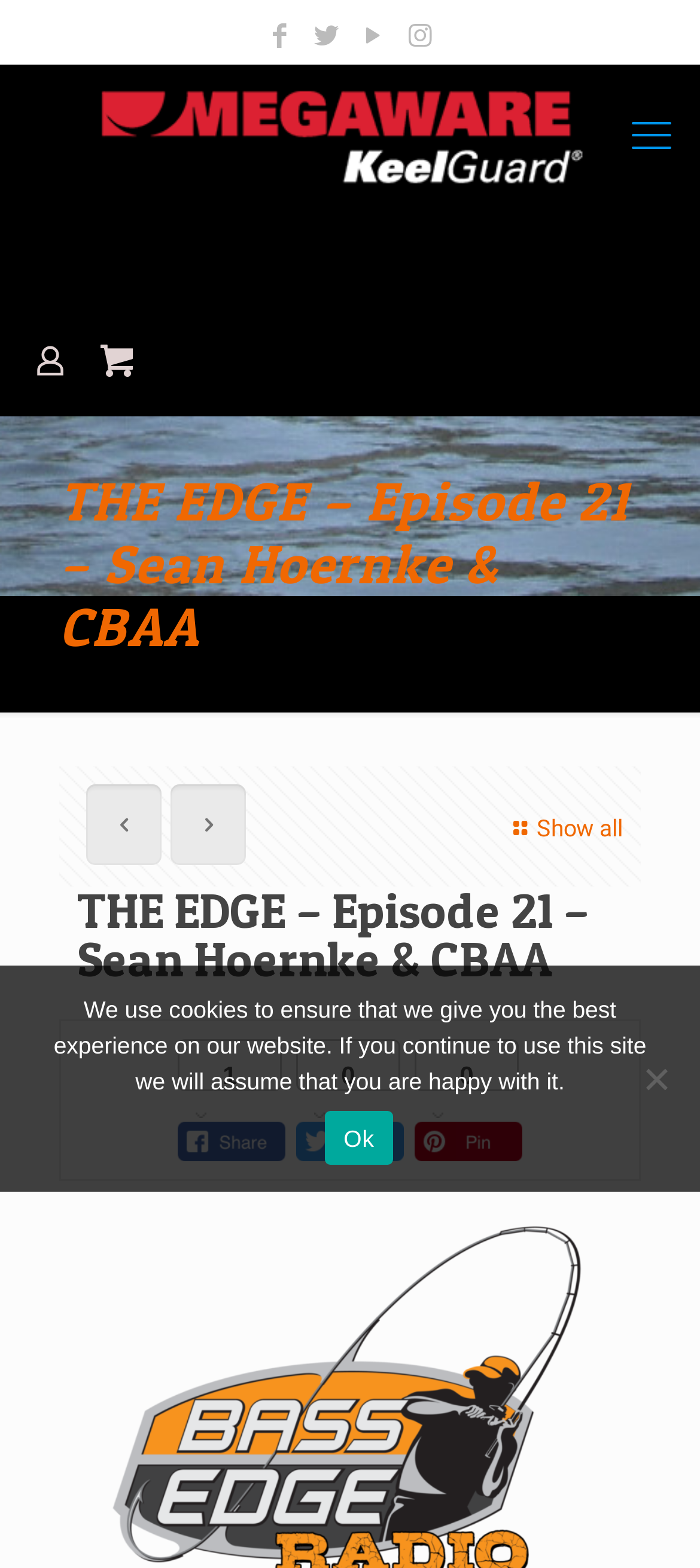How many social media icons are present?
Provide a well-explained and detailed answer to the question.

I counted the number of social media icons by looking at the navigation element 'Social Menu' which contains four link elements with icons for Facebook, Twitter, YouTube, and Instagram.